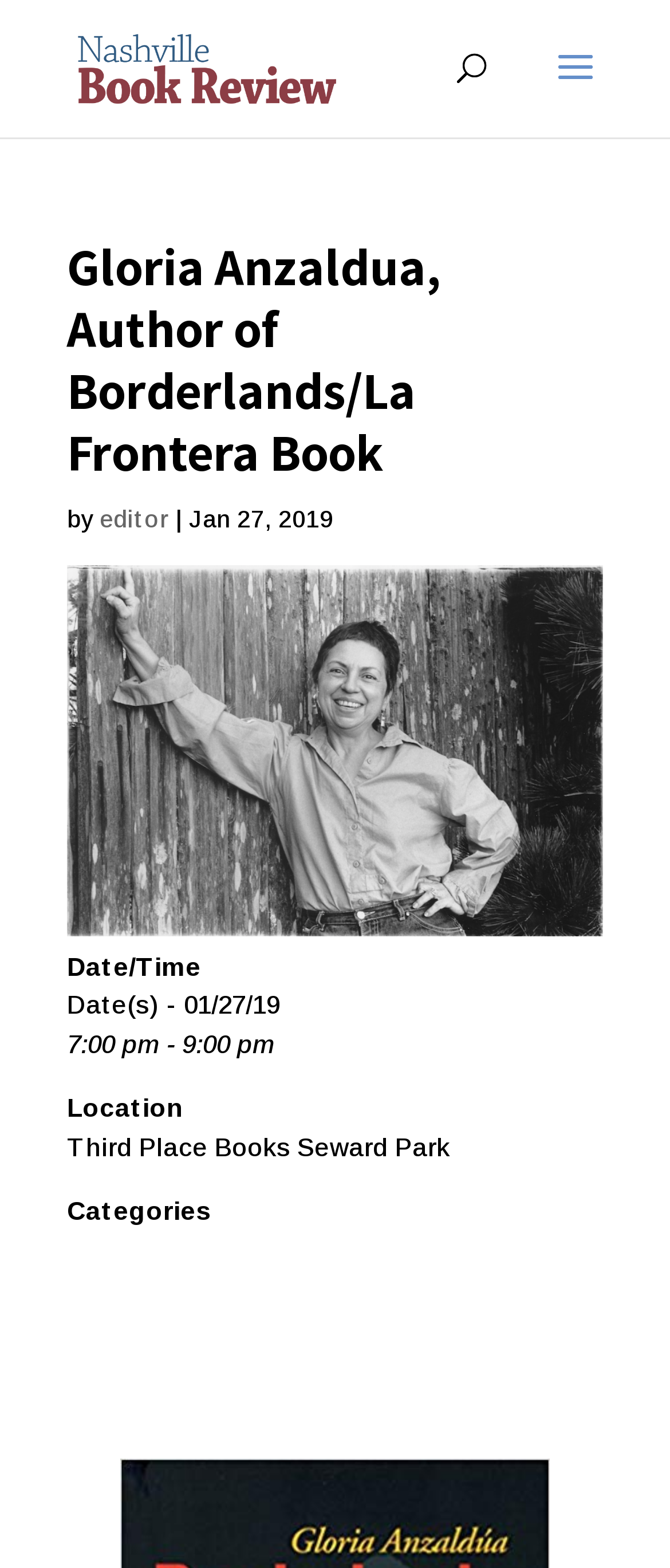What is the time of the event?
Please answer the question with a single word or phrase, referencing the image.

7:00 pm - 9:00 pm